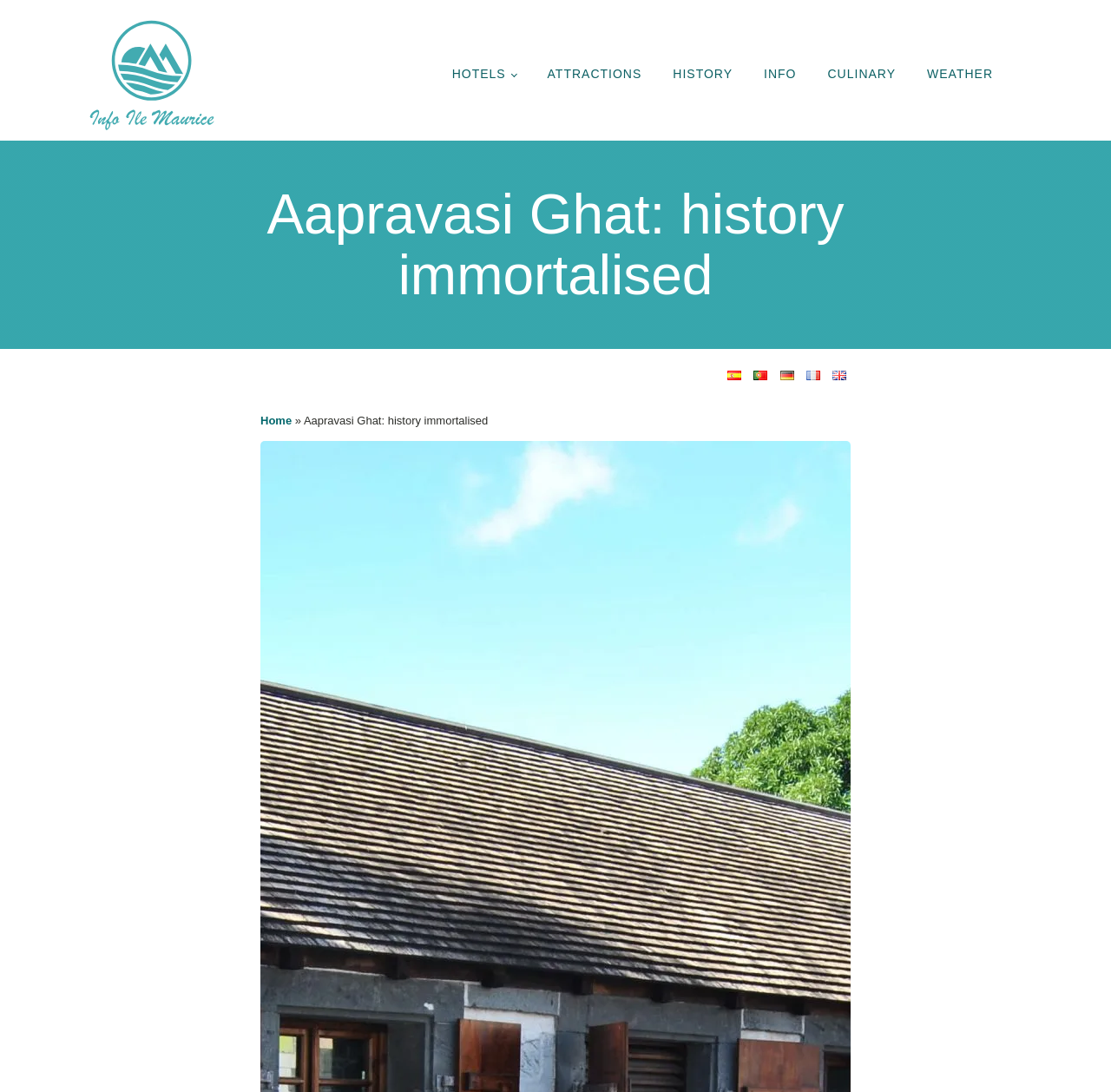Determine the bounding box coordinates of the section I need to click to execute the following instruction: "click the logo". Provide the coordinates as four float numbers between 0 and 1, i.e., [left, top, right, bottom].

[0.078, 0.016, 0.195, 0.12]